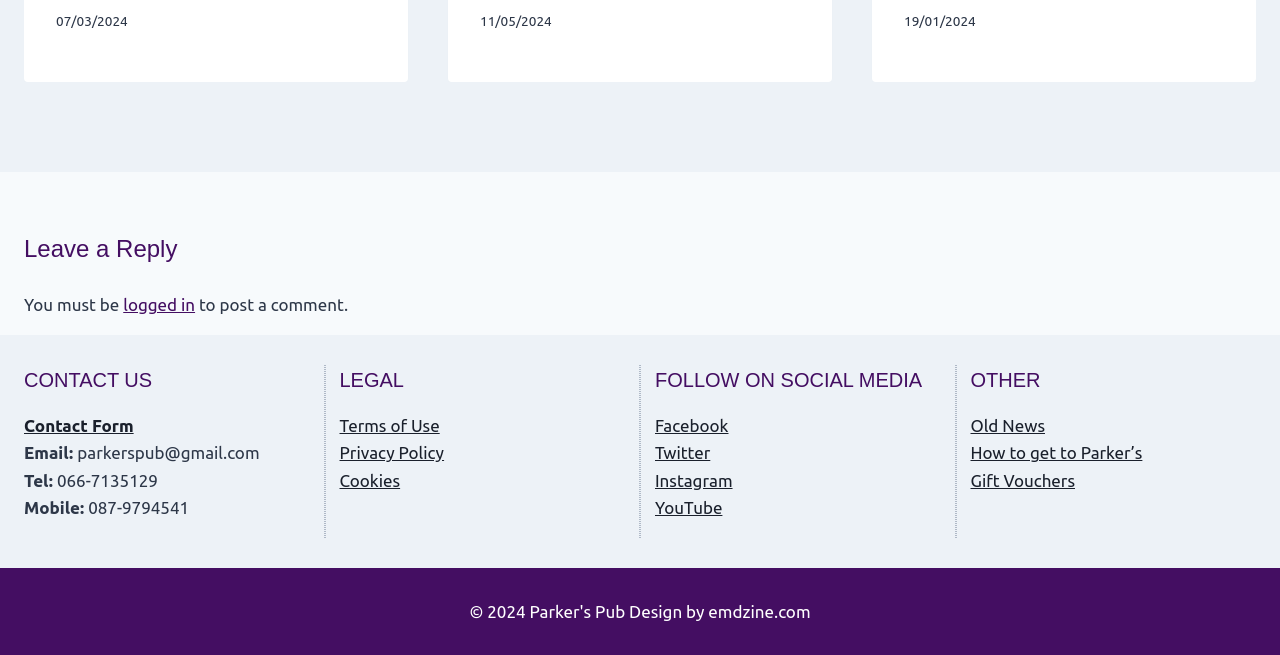Find the bounding box coordinates for the area you need to click to carry out the instruction: "Click 'Terms of Use'". The coordinates should be four float numbers between 0 and 1, indicated as [left, top, right, bottom].

[0.265, 0.635, 0.344, 0.664]